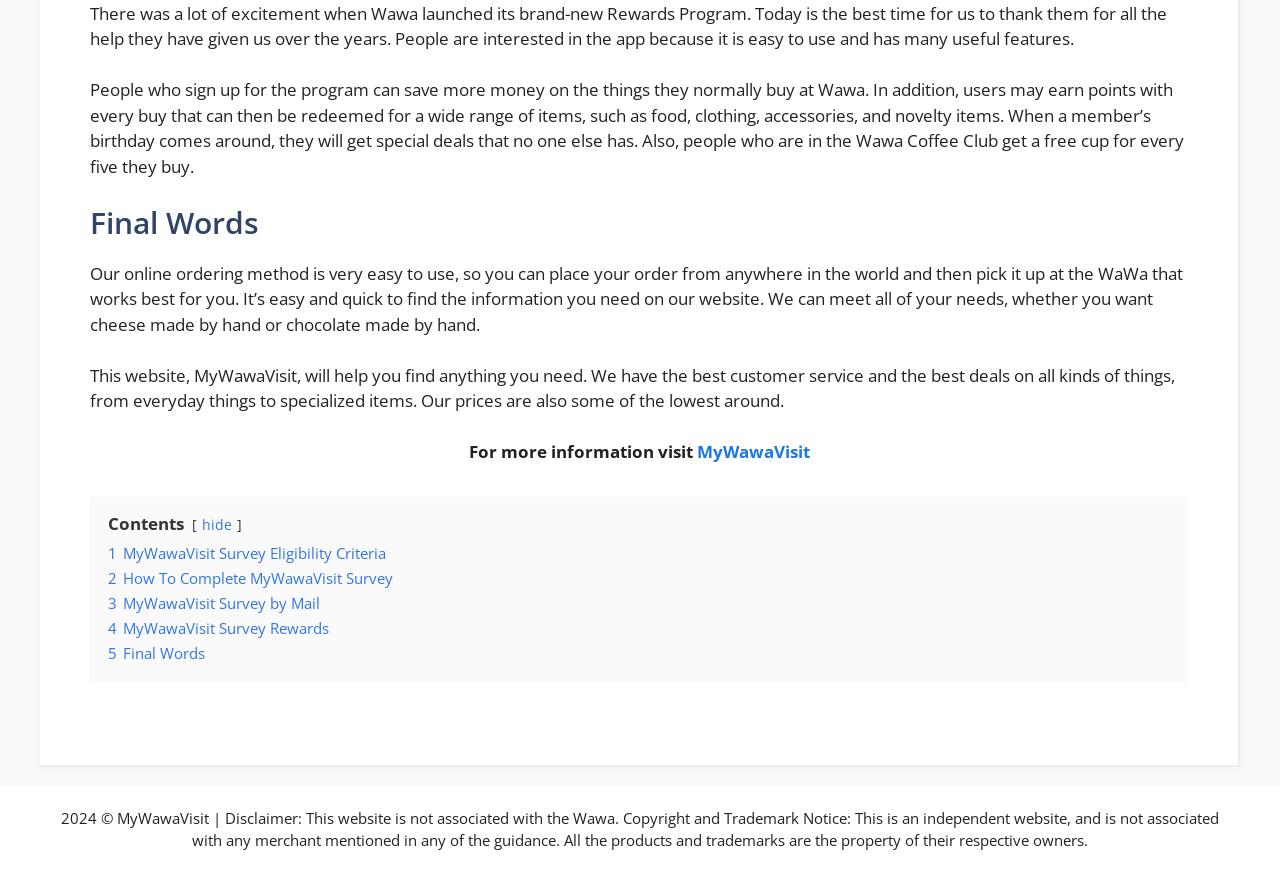What is the copyright notice on the webpage?
Please ensure your answer is as detailed and informative as possible.

The copyright notice at the bottom of the webpage states that MyWawaVisit is an independent website and is not associated with Wawa. It also mentions that all products and trademarks are the property of their respective owners.